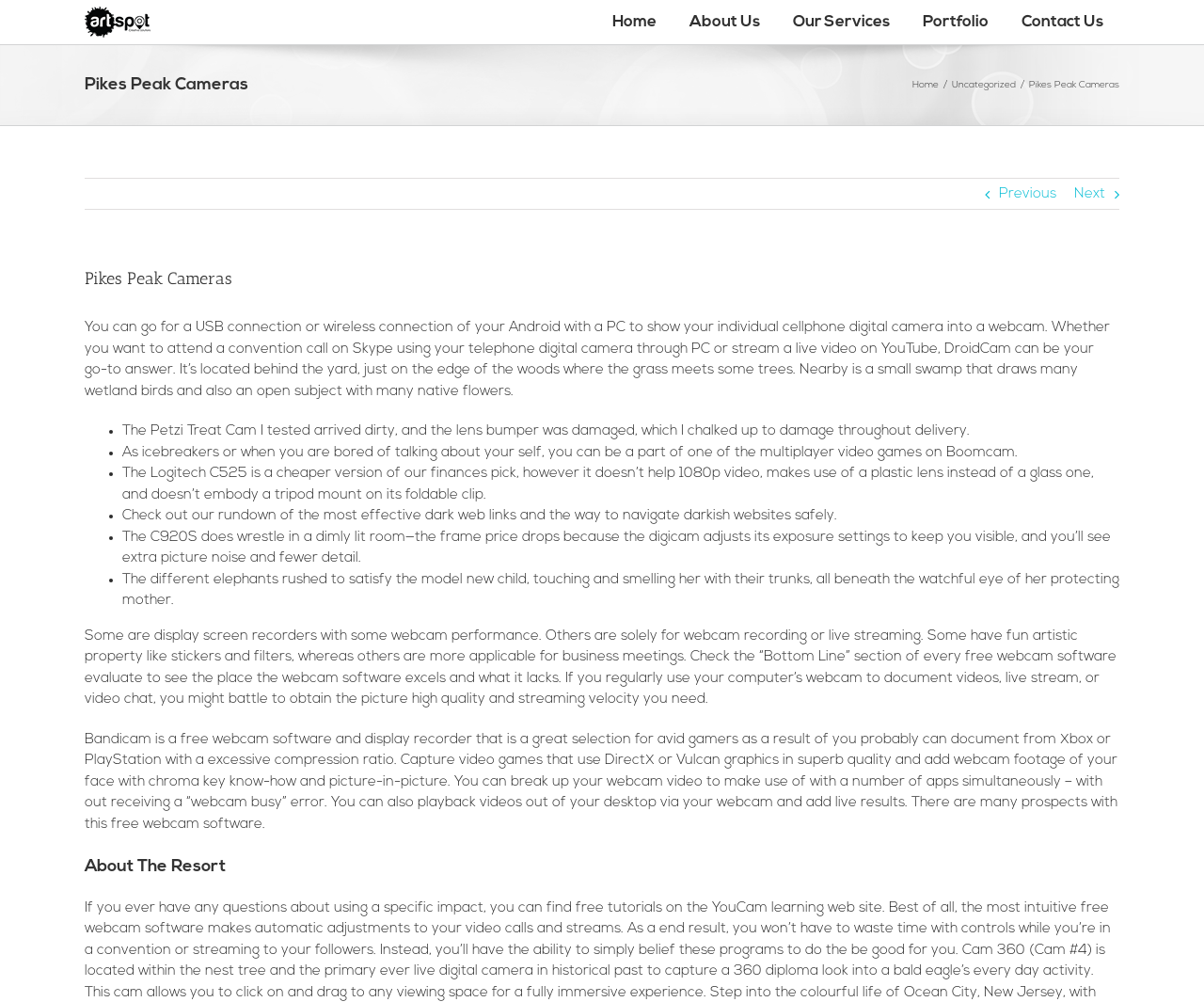Locate the bounding box coordinates of the region to be clicked to comply with the following instruction: "Click the 'Contact Us' link in the main menu". The coordinates must be four float numbers between 0 and 1, in the form [left, top, right, bottom].

[0.834, 0.0, 0.93, 0.044]